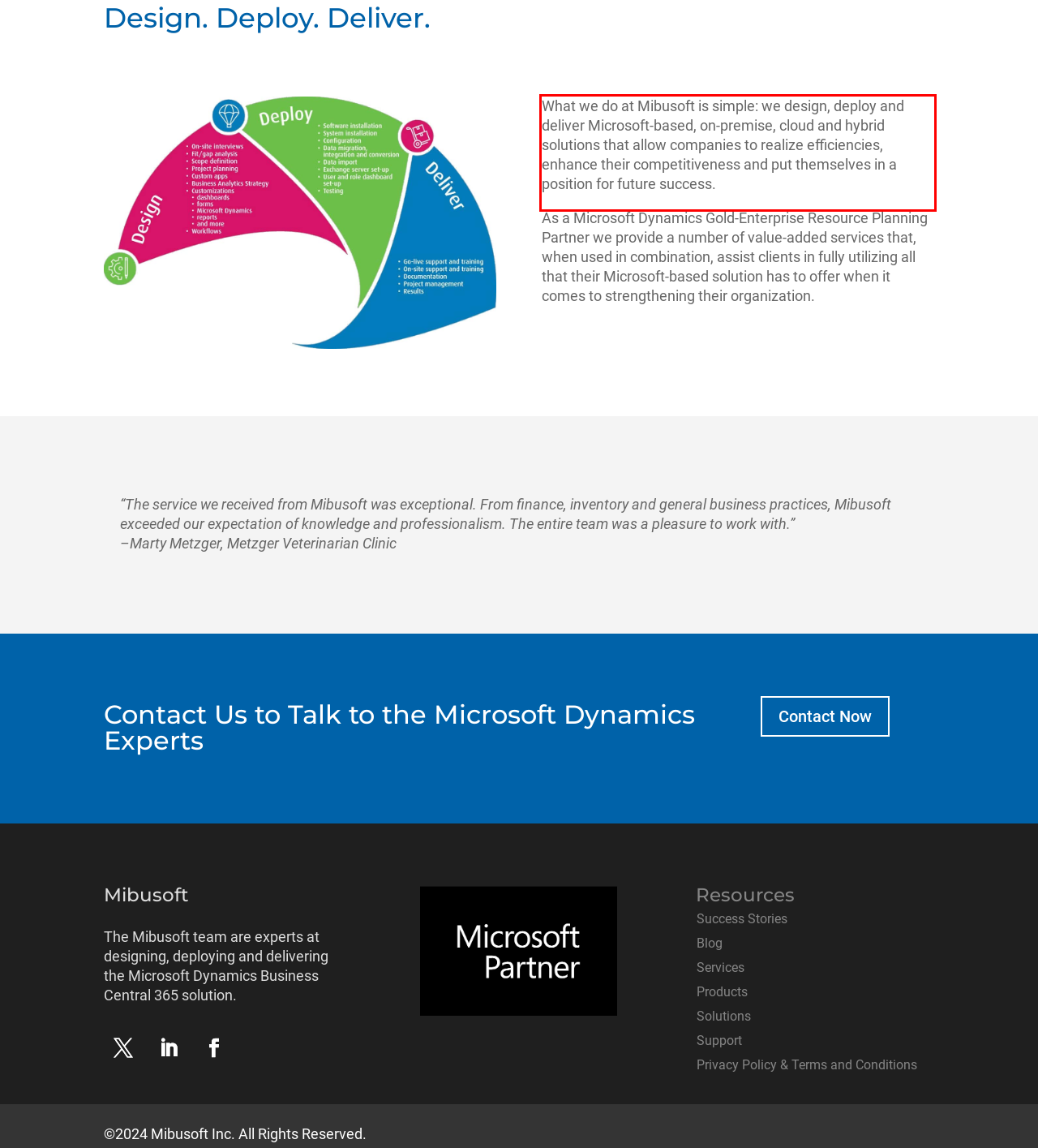You have a screenshot of a webpage where a UI element is enclosed in a red rectangle. Perform OCR to capture the text inside this red rectangle.

What we do at Mibusoft is simple: we design, deploy and deliver Microsoft-based, on-premise, cloud and hybrid solutions that allow companies to realize efficiencies, enhance their competitiveness and put themselves in a position for future success.